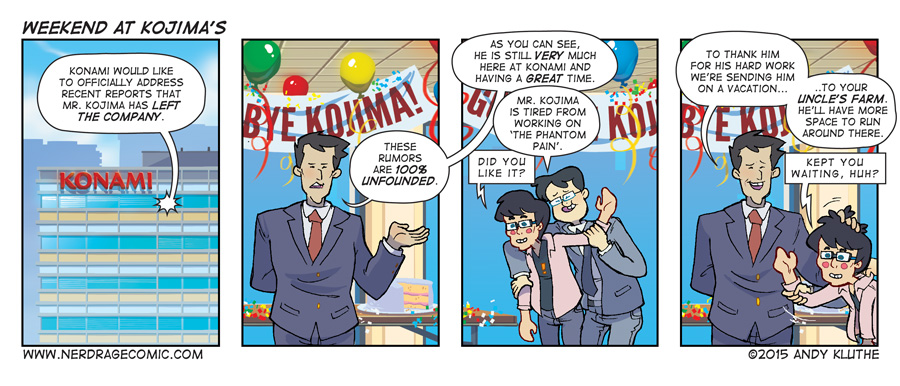Respond with a single word or phrase:
What is the young character asking Kojima in the second panel?

If he likes the situation